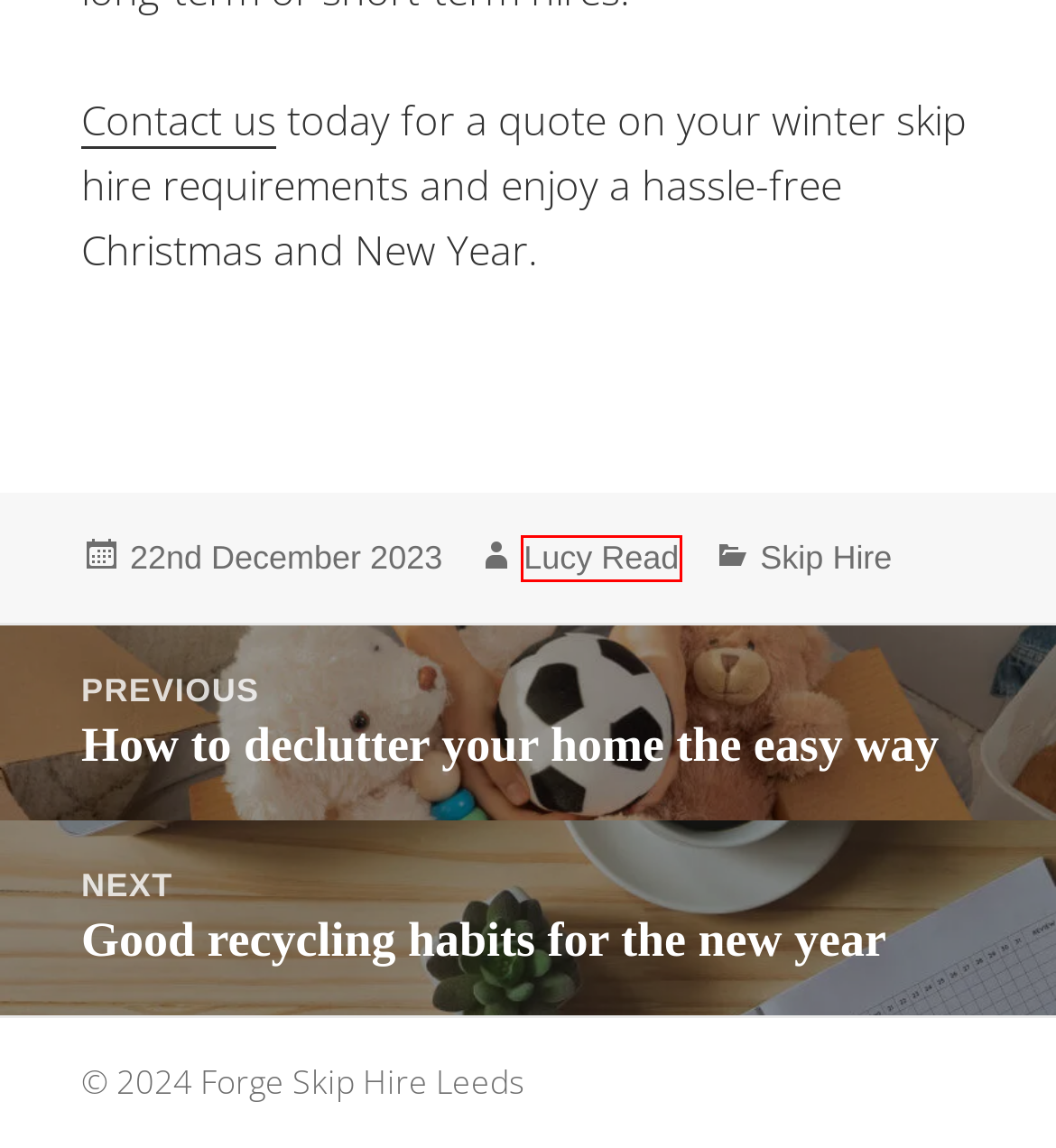Examine the screenshot of a webpage with a red bounding box around a UI element. Select the most accurate webpage description that corresponds to the new page after clicking the highlighted element. Here are the choices:
A. The weight of 3.3 million penguins in plastic waste – UK’s Christmas gift to the environment
B. How to declutter your home the easy way – The Forge Skip Hire Leeds Blog
C. The Forge Skip Hire Leeds Blog – Keeping on top of skips in Leeds
D. Skip Hire – The Forge Skip Hire Leeds Blog
E. Forge Skip Hire - Contact us
F. Lucy Read – The Forge Skip Hire Leeds Blog
G. Good recycling habits for the new year – The Forge Skip Hire Leeds Blog
H. Forge Skip Hire - Cheap Skip Hire in Leeds, Bradford & Wakefield

F